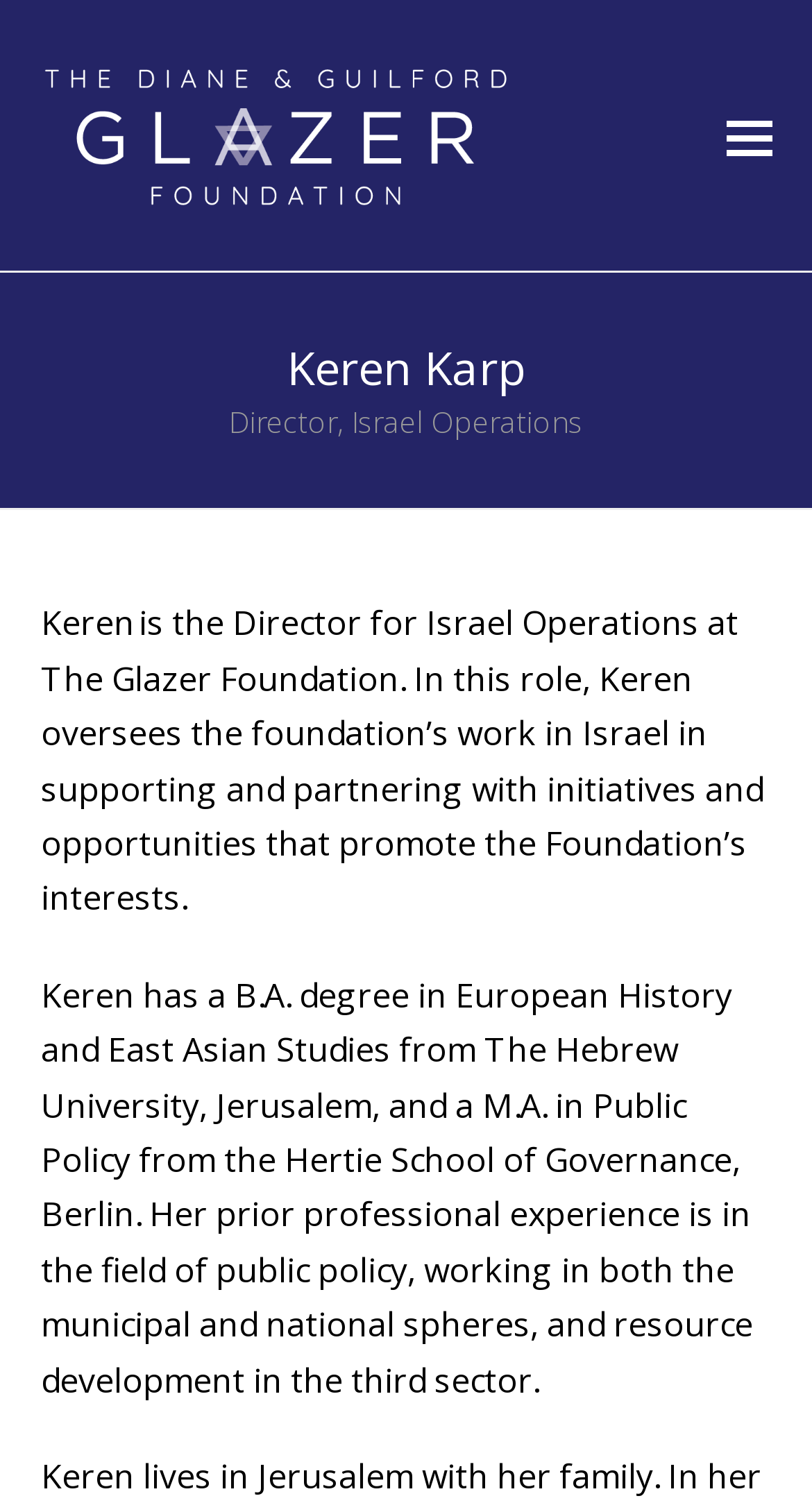Write a detailed summary of the webpage.

The webpage is about Keren Karp, the Director of Israel Operations at The Diane and Guilford Glazer Foundation. At the top-left corner, there is a logo of The Diane and Guilford Glazer Foundation, which is an image linked to the foundation's website. 

On the top-right corner, there is a link to toggle the mobile menu. Below the logo, there is a header section that spans the entire width of the page. In this section, the name "Keren Karp" is displayed prominently in a heading, followed by her title "Director, Israel Operations" in a smaller text. 

Below the header section, there is a brief biography of Keren Karp, divided into two paragraphs. The first paragraph describes her role at the foundation, while the second paragraph outlines her educational background and prior work experience in public policy and resource development.